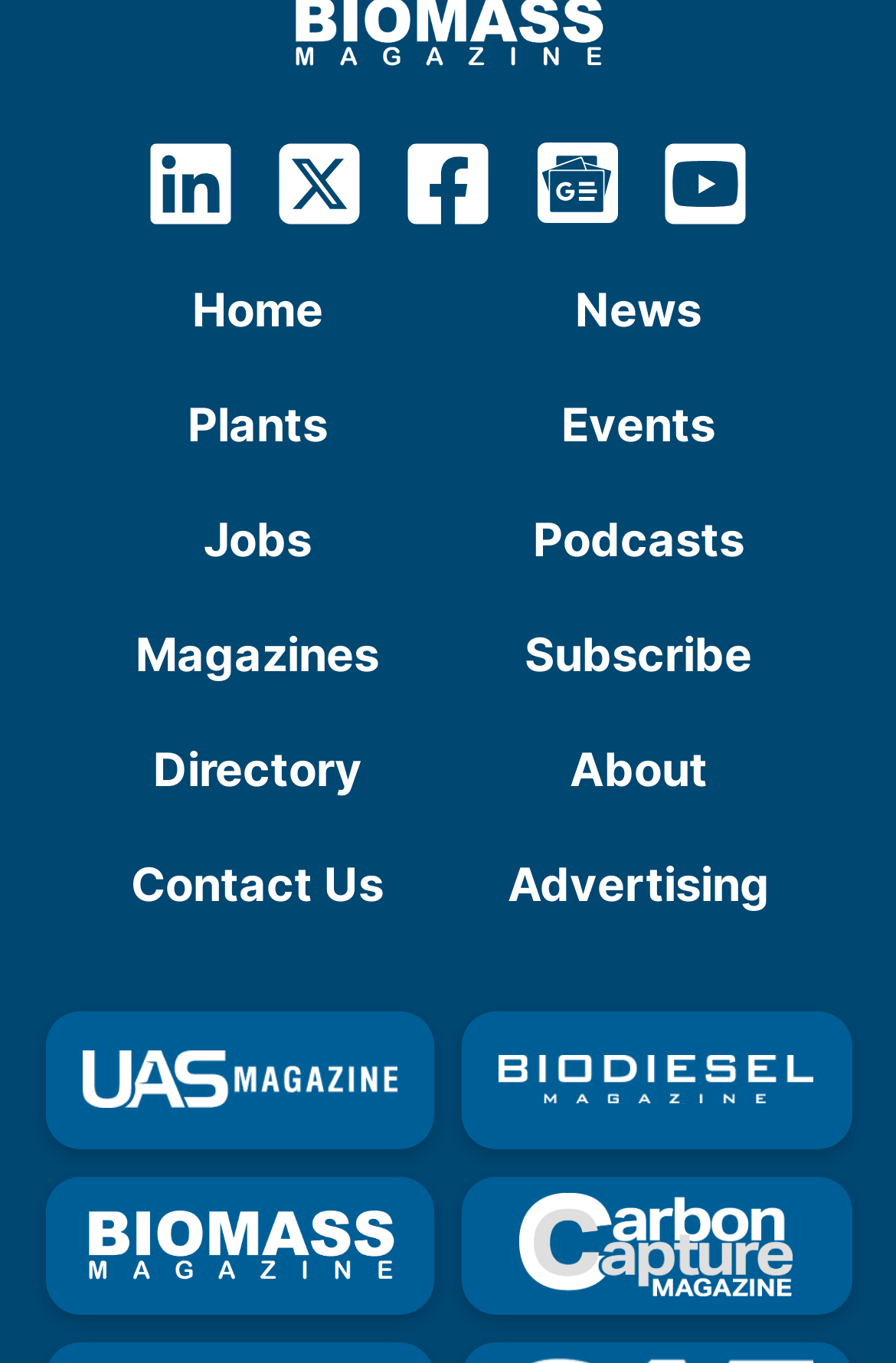Kindly determine the bounding box coordinates of the area that needs to be clicked to fulfill this instruction: "View the News page".

[0.642, 0.202, 0.783, 0.286]